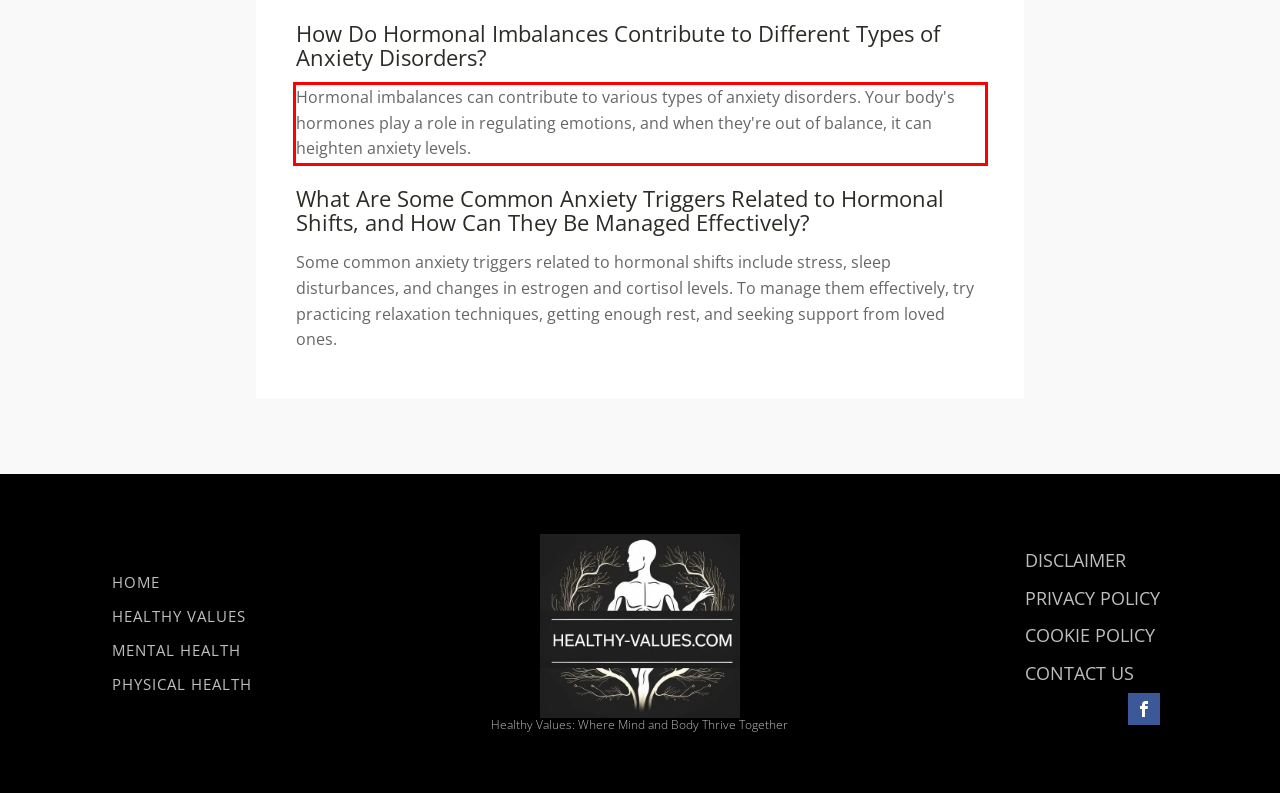Please identify the text within the red rectangular bounding box in the provided webpage screenshot.

Hormonal imbalances can contribute to various types of anxiety disorders. Your body's hormones play a role in regulating emotions, and when they're out of balance, it can heighten anxiety levels.